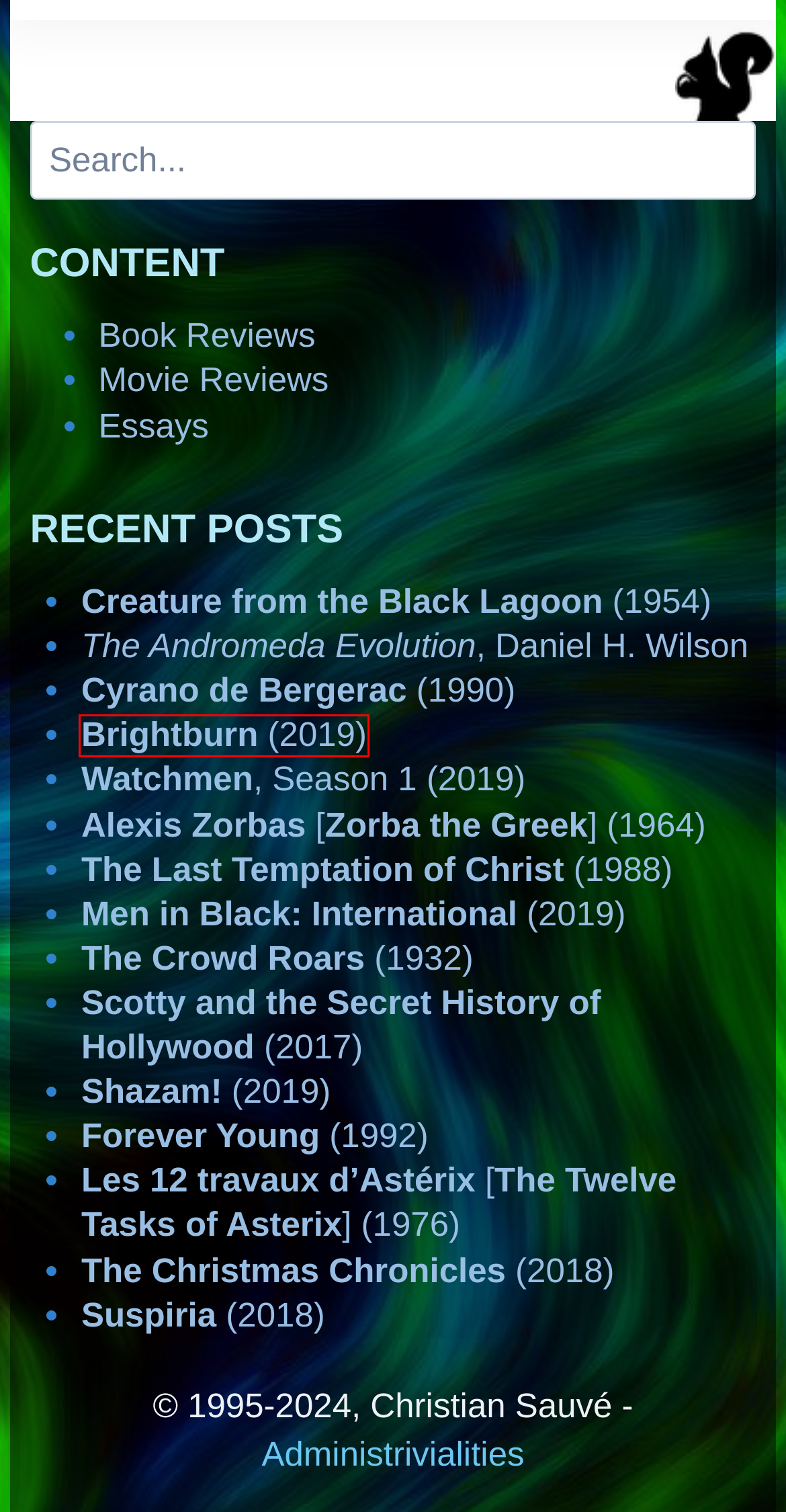You are presented with a screenshot of a webpage with a red bounding box. Select the webpage description that most closely matches the new webpage after clicking the element inside the red bounding box. The options are:
A. Creature from the Black Lagoon (1954) – Christian Sauvé
B. The Andromeda Evolution, Daniel H. Wilson – Christian Sauvé
C. Men in Black: International (2019) – Christian Sauvé
D. Essays – Christian Sauvé
E. Brightburn (2019) – Christian Sauvé
F. The Crowd Roars (1932) – Christian Sauvé
G. The Christmas Chronicles (2018) – Christian Sauvé
H. Scotty and the Secret History of Hollywood (2017) – Christian Sauvé

E